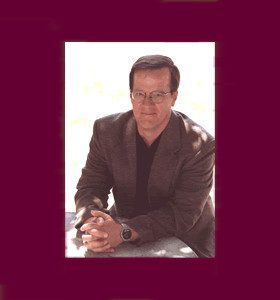Explain the image thoroughly, highlighting all key elements.

The image features a contemplative man sitting at a table with his hands clasped together, projecting a sense of calm and reflection. He wears a dark-colored shirt beneath a stylish gray blazer, which adds a professional touch to his demeanor. With glasses on, his expression suggests thoughtfulness, as he gazes slightly off-camera, perhaps contemplating deeper truths. The backdrop is softly lit, creating a serene atmosphere that complements the introspective theme. This image embodies a spirit of reflection and dependence, resonating with the site's focus on nurturing creativity and spiritual growth in life.